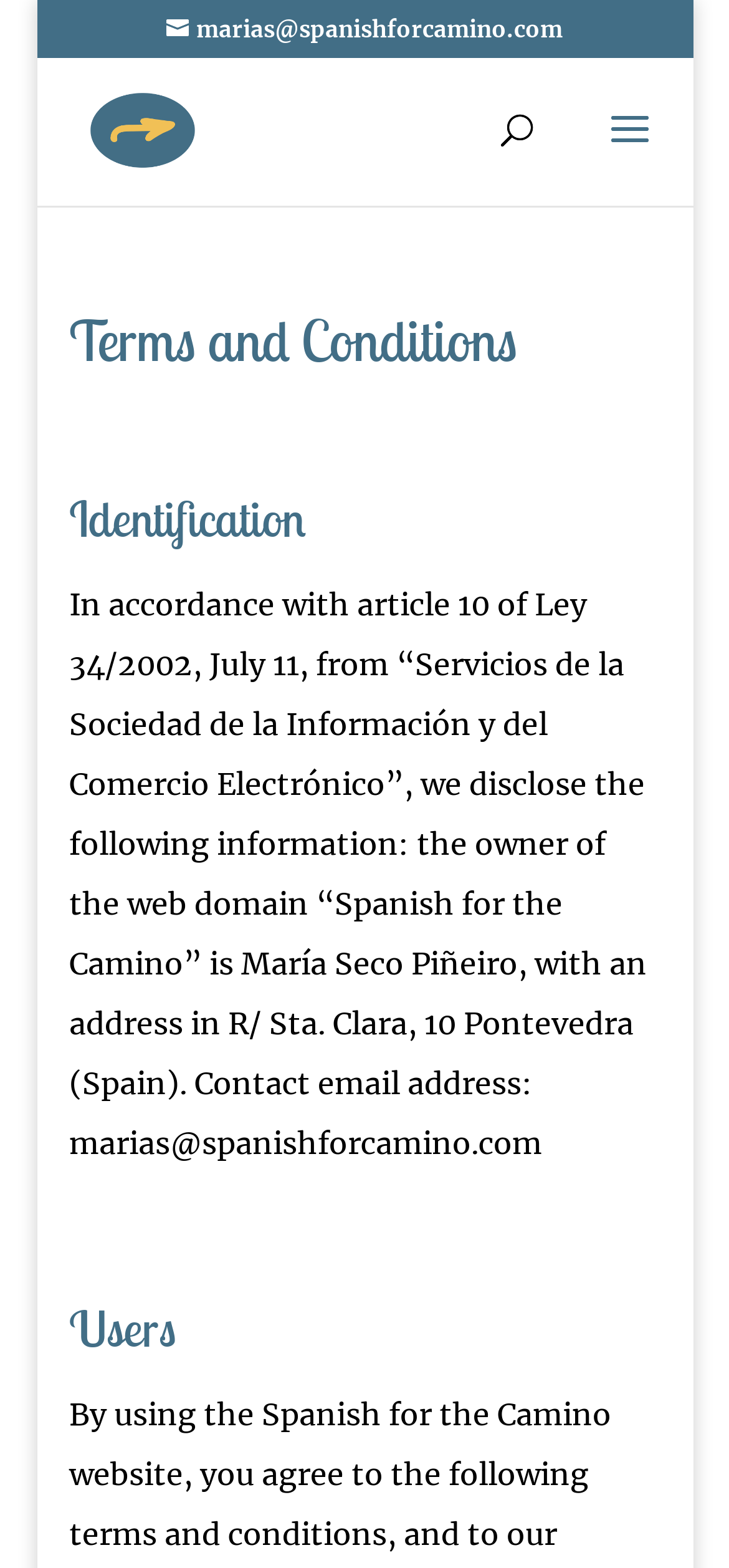Please provide a short answer using a single word or phrase for the question:
What is the purpose of the webpage?

To display terms and conditions